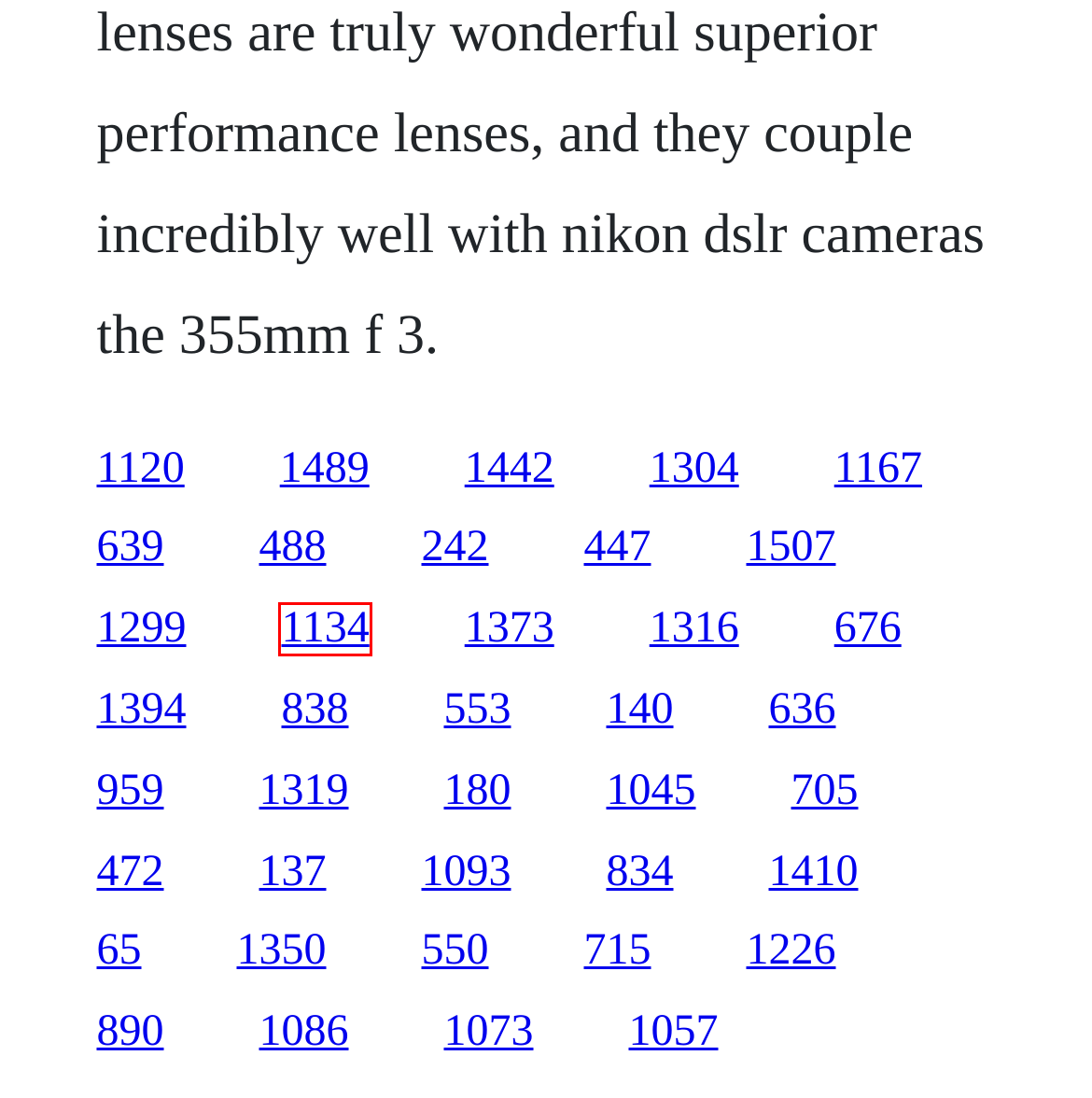You have a screenshot of a webpage with a red rectangle bounding box around an element. Identify the best matching webpage description for the new page that appears after clicking the element in the bounding box. The descriptions are:
A. Sleep and wake download free full movie
B. On the job 2 download episode 13
C. The doberman gang download 1080 free
D. Download mekakucity actors episode 1
E. Asus wl520gc firmware download
F. Food for thought canteen cookbook
G. Yugioh zexal second episode 49
H. Surprise party 1983 download italia

H